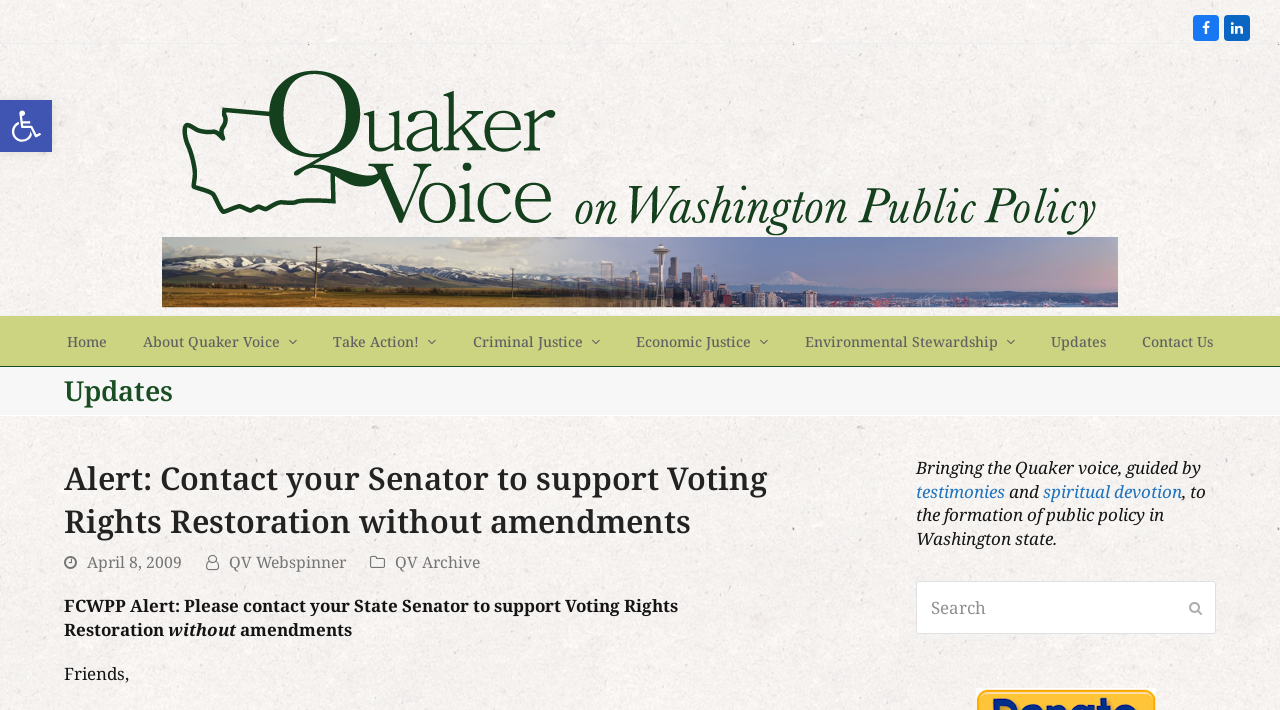Can you find the bounding box coordinates for the element to click on to achieve the instruction: "Click the 'Home' link"?

None